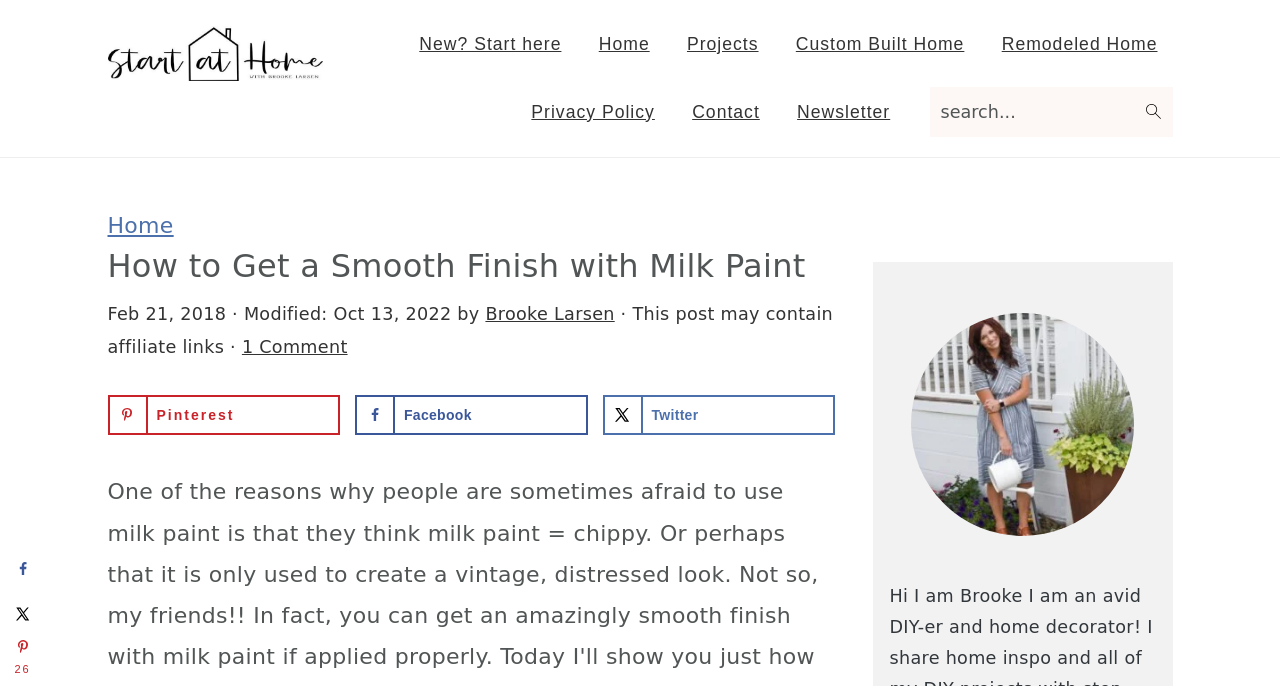Please mark the bounding box coordinates of the area that should be clicked to carry out the instruction: "Read the article 'How to Get a Smooth Finish with Milk Paint'".

[0.084, 0.359, 0.653, 0.42]